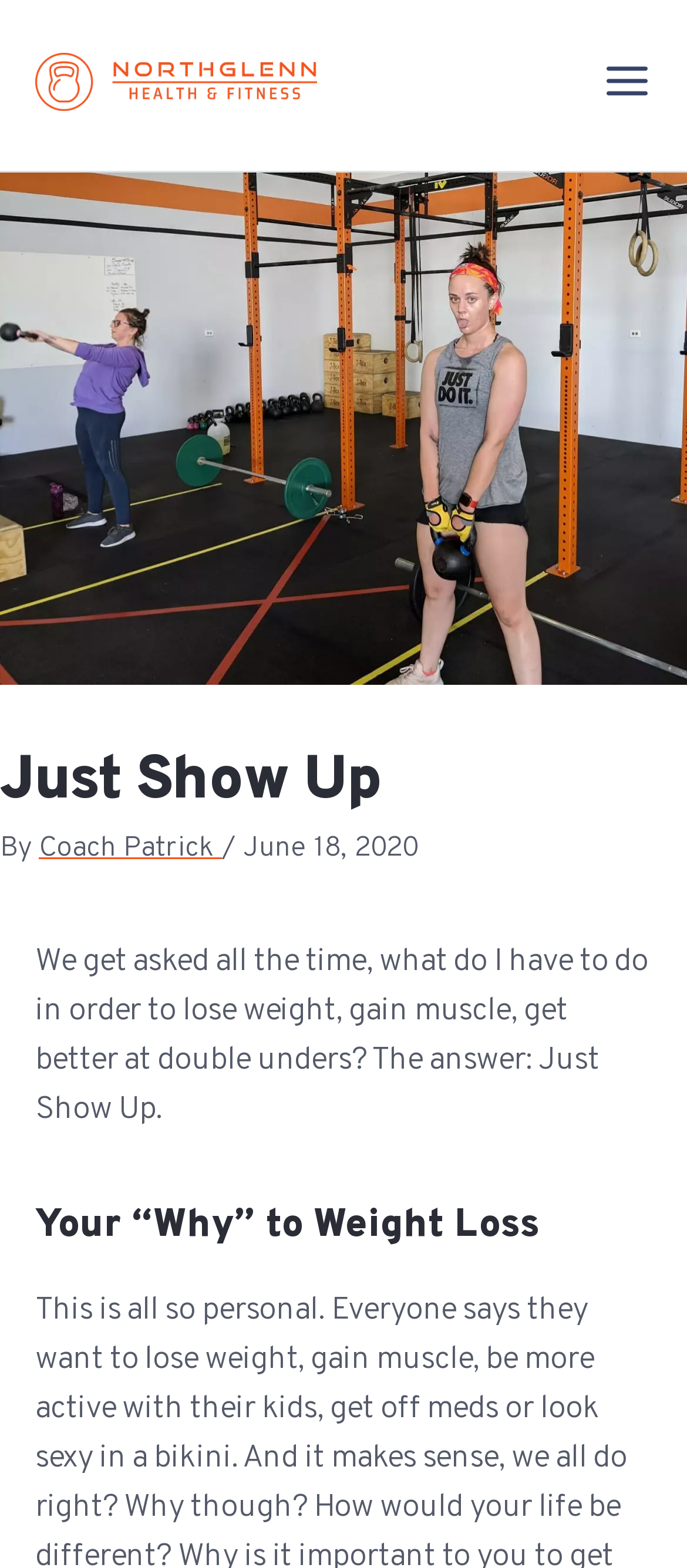Identify the bounding box coordinates for the UI element mentioned here: "Coach Patrick". Provide the coordinates as four float values between 0 and 1, i.e., [left, top, right, bottom].

[0.056, 0.53, 0.323, 0.553]